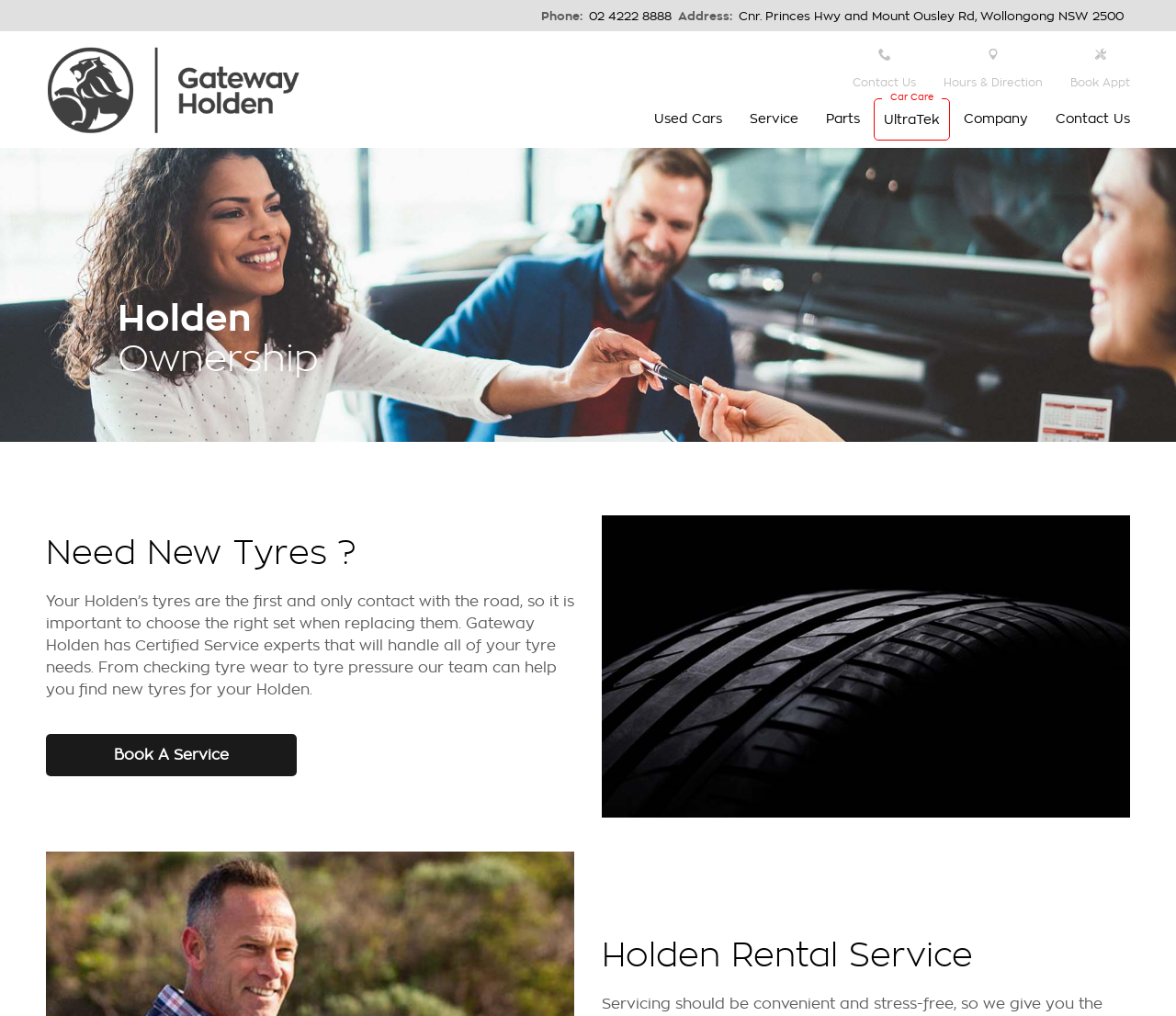Show me the bounding box coordinates of the clickable region to achieve the task as per the instruction: "Learn about Holden Rental Service".

[0.512, 0.923, 0.961, 0.959]